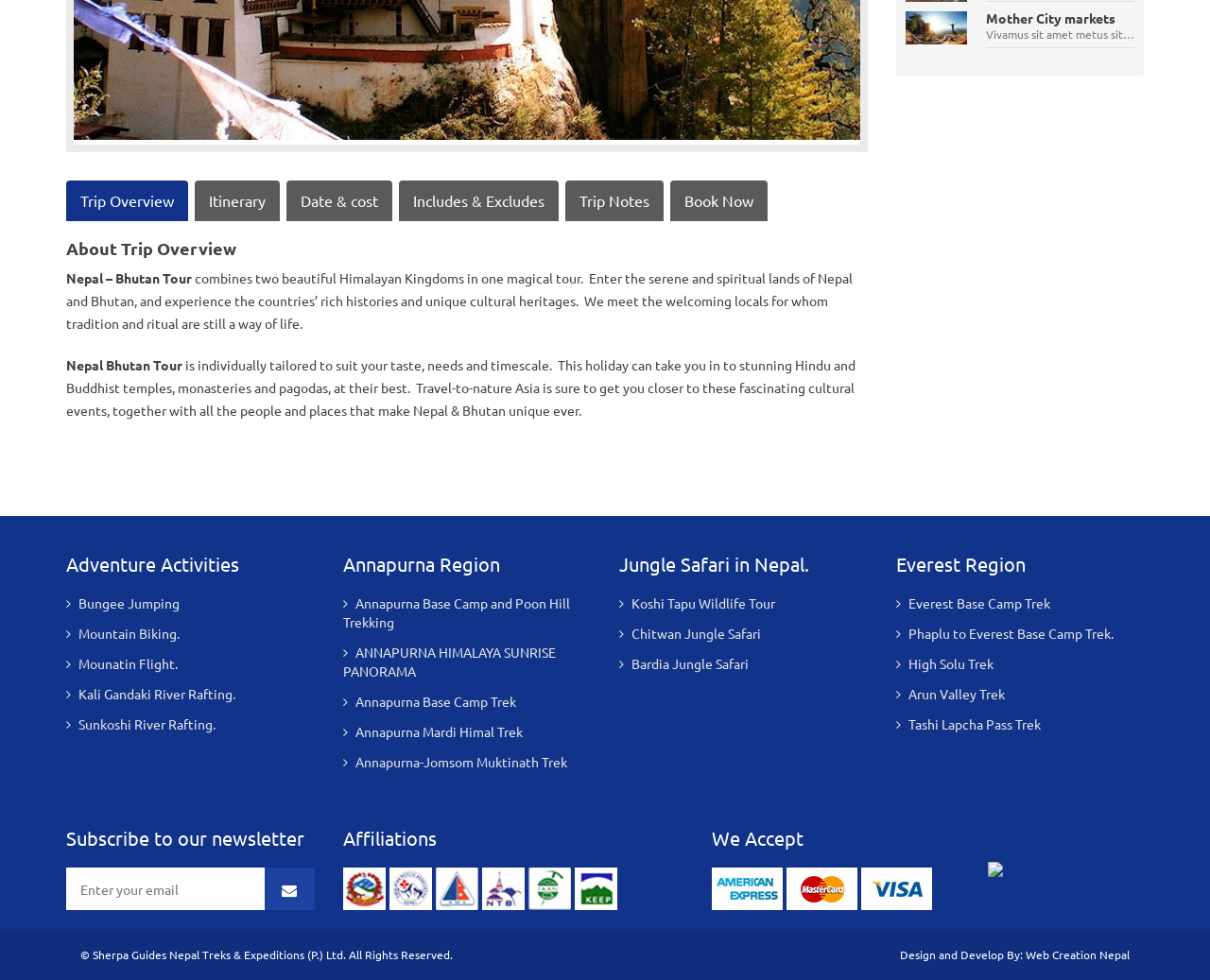What is the purpose of the textbox?
From the image, provide a succinct answer in one word or a short phrase.

Enter your email